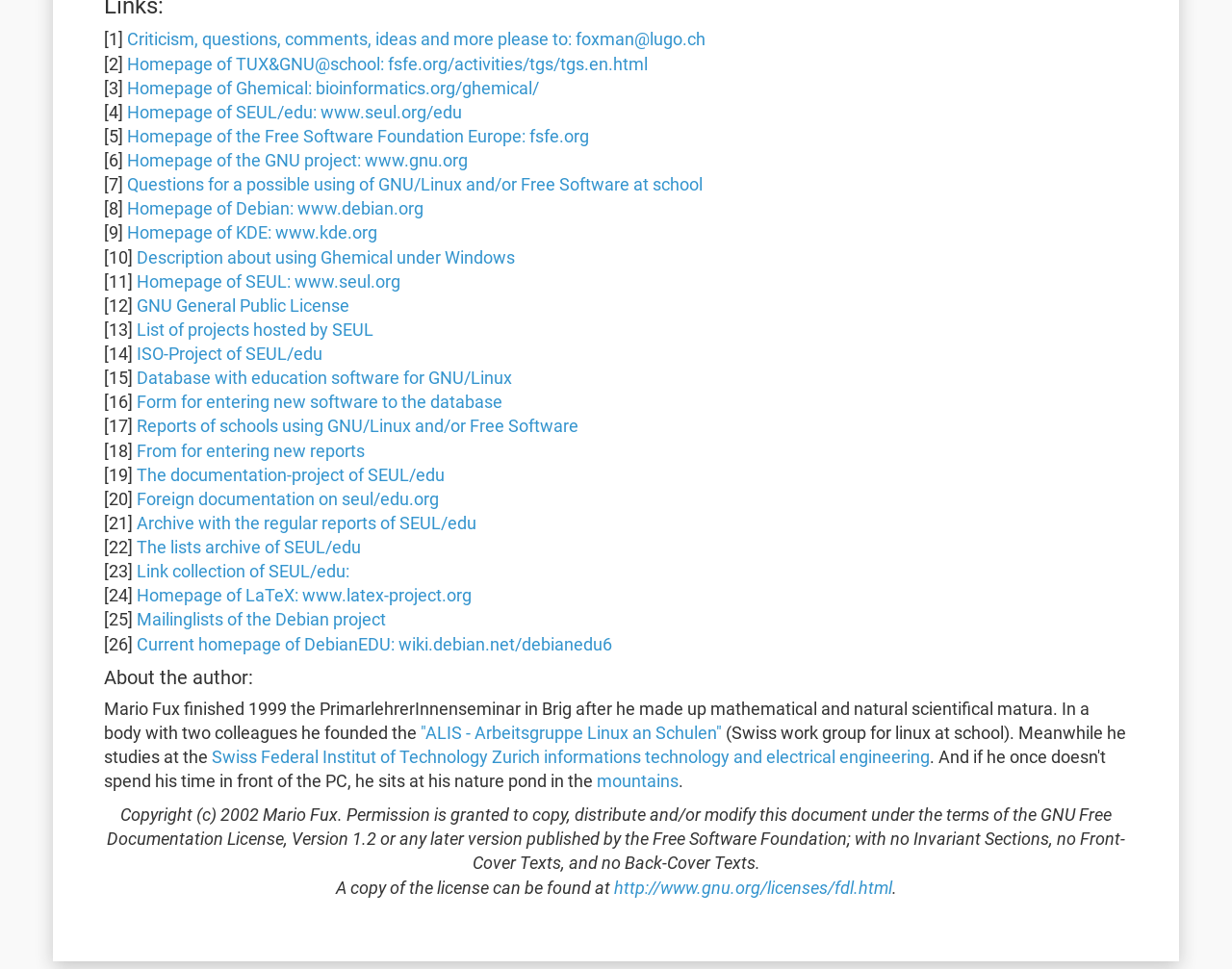Based on the description "Homepage of Ghemical: bioinformatics.org/ghemical/", find the bounding box of the specified UI element.

[0.103, 0.079, 0.437, 0.099]